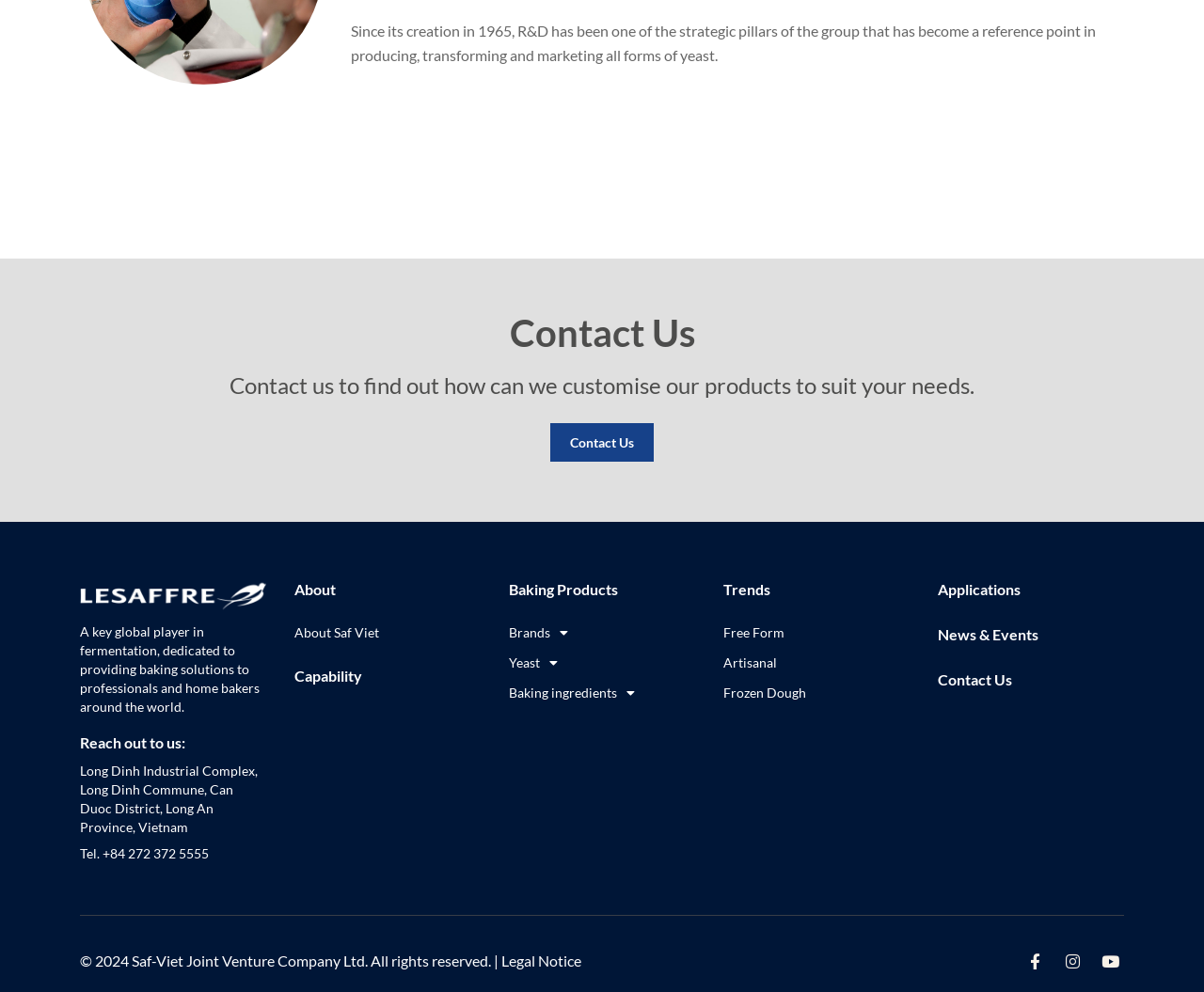Please determine the bounding box coordinates of the clickable area required to carry out the following instruction: "Explore Baking Products". The coordinates must be four float numbers between 0 and 1, represented as [left, top, right, bottom].

[0.423, 0.584, 0.513, 0.602]